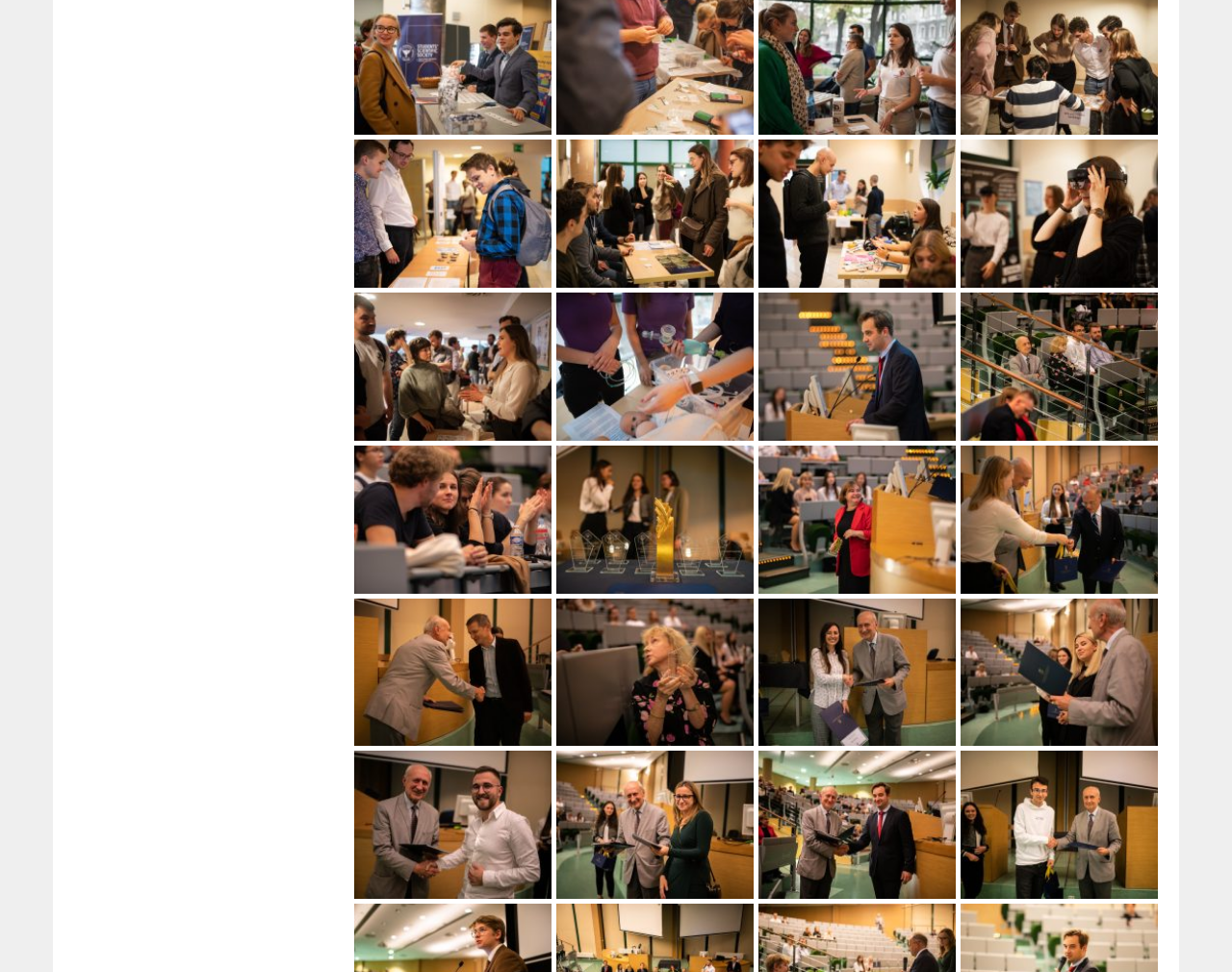How many images are on this webpage? Examine the screenshot and reply using just one word or a brief phrase.

24